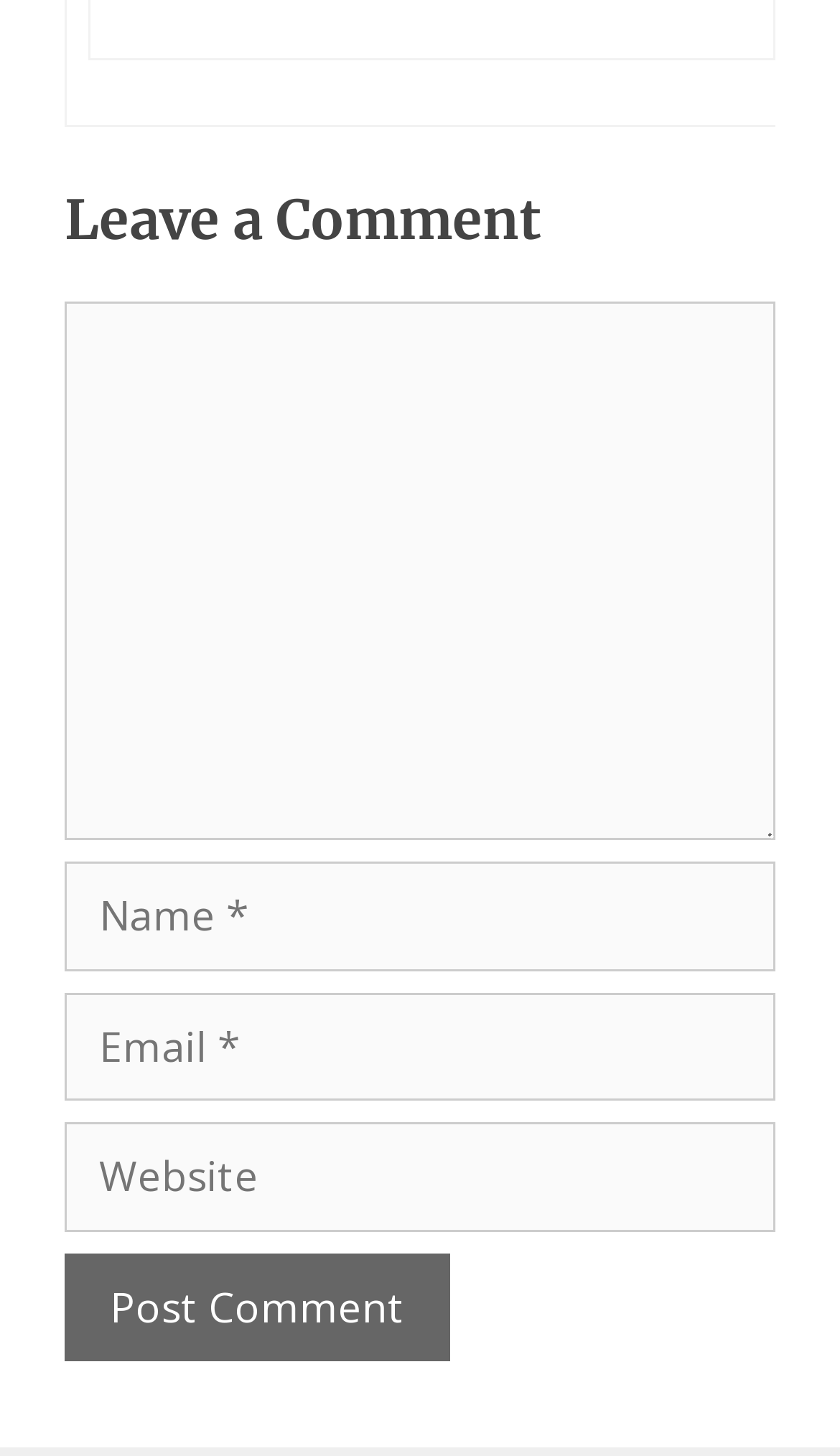Based on the image, provide a detailed and complete answer to the question: 
What is the function of the button at the bottom?

The button at the bottom is labeled 'Post Comment', indicating that it is used to submit a comment after filling in the required information.